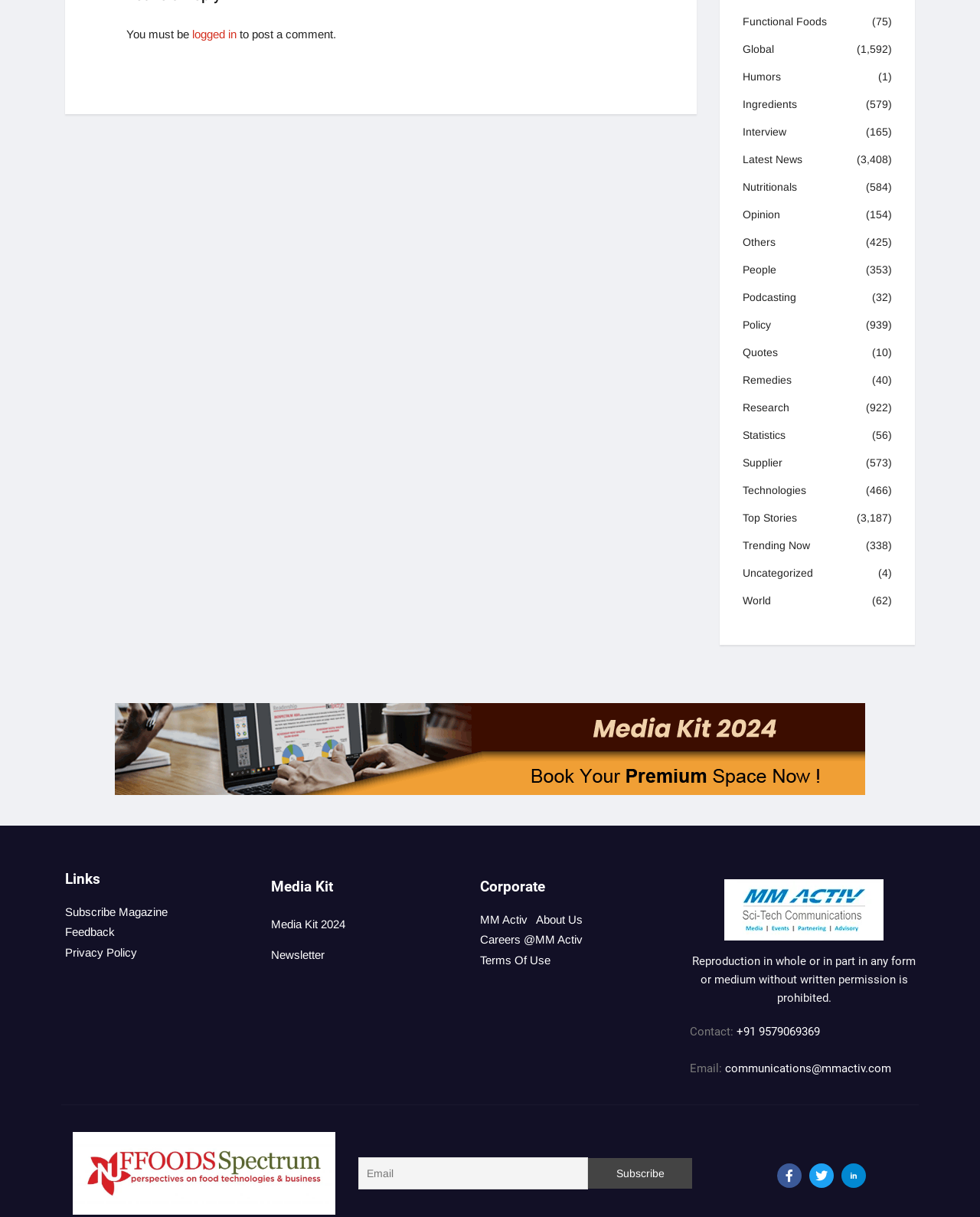Determine the bounding box coordinates of the clickable area required to perform the following instruction: "Subscribe to the newsletter". The coordinates should be represented as four float numbers between 0 and 1: [left, top, right, bottom].

[0.6, 0.952, 0.706, 0.977]